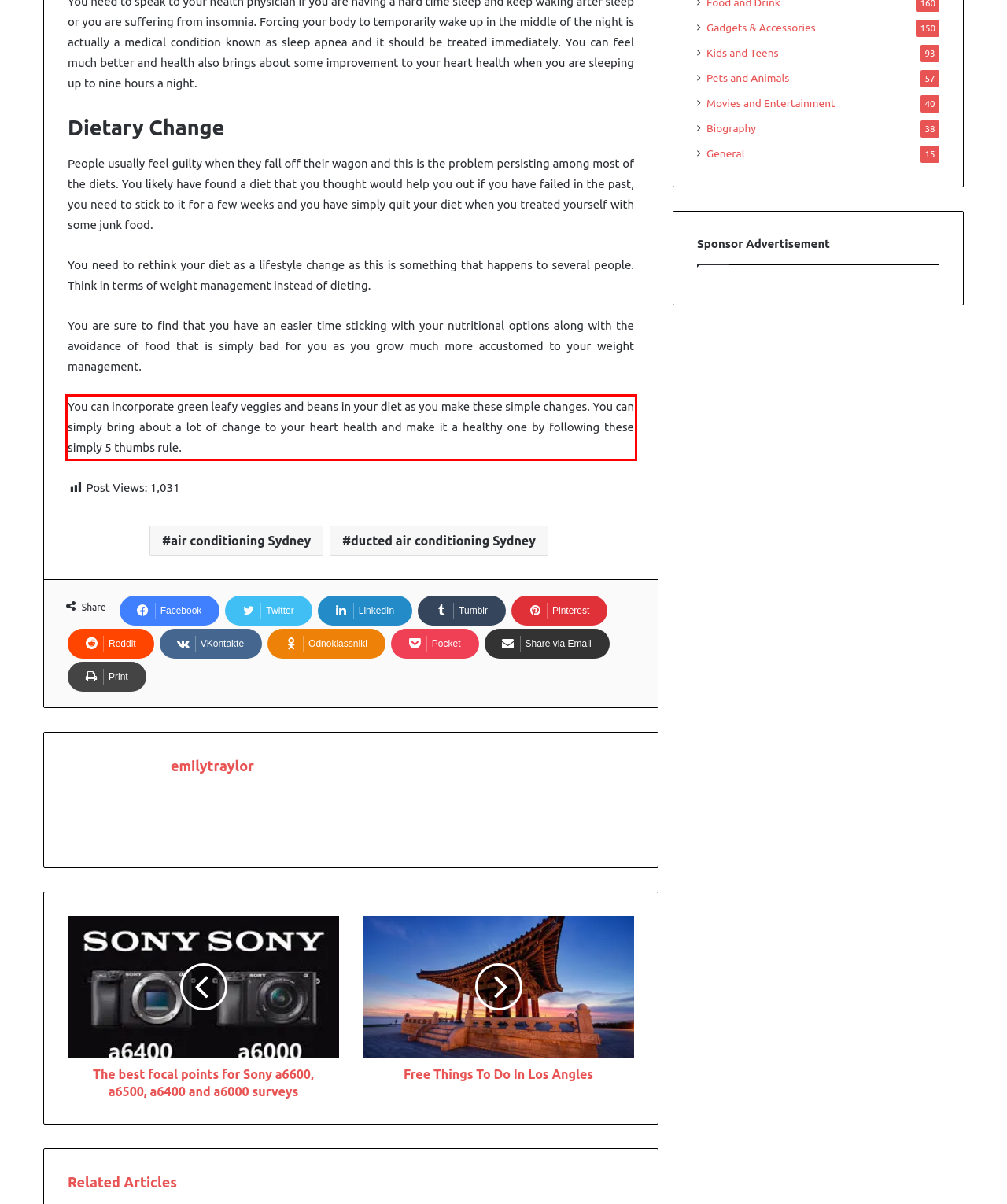Within the screenshot of a webpage, identify the red bounding box and perform OCR to capture the text content it contains.

You can incorporate green leafy veggies and beans in your diet as you make these simple changes. You can simply bring about a lot of change to your heart health and make it a healthy one by following these simply 5 thumbs rule.